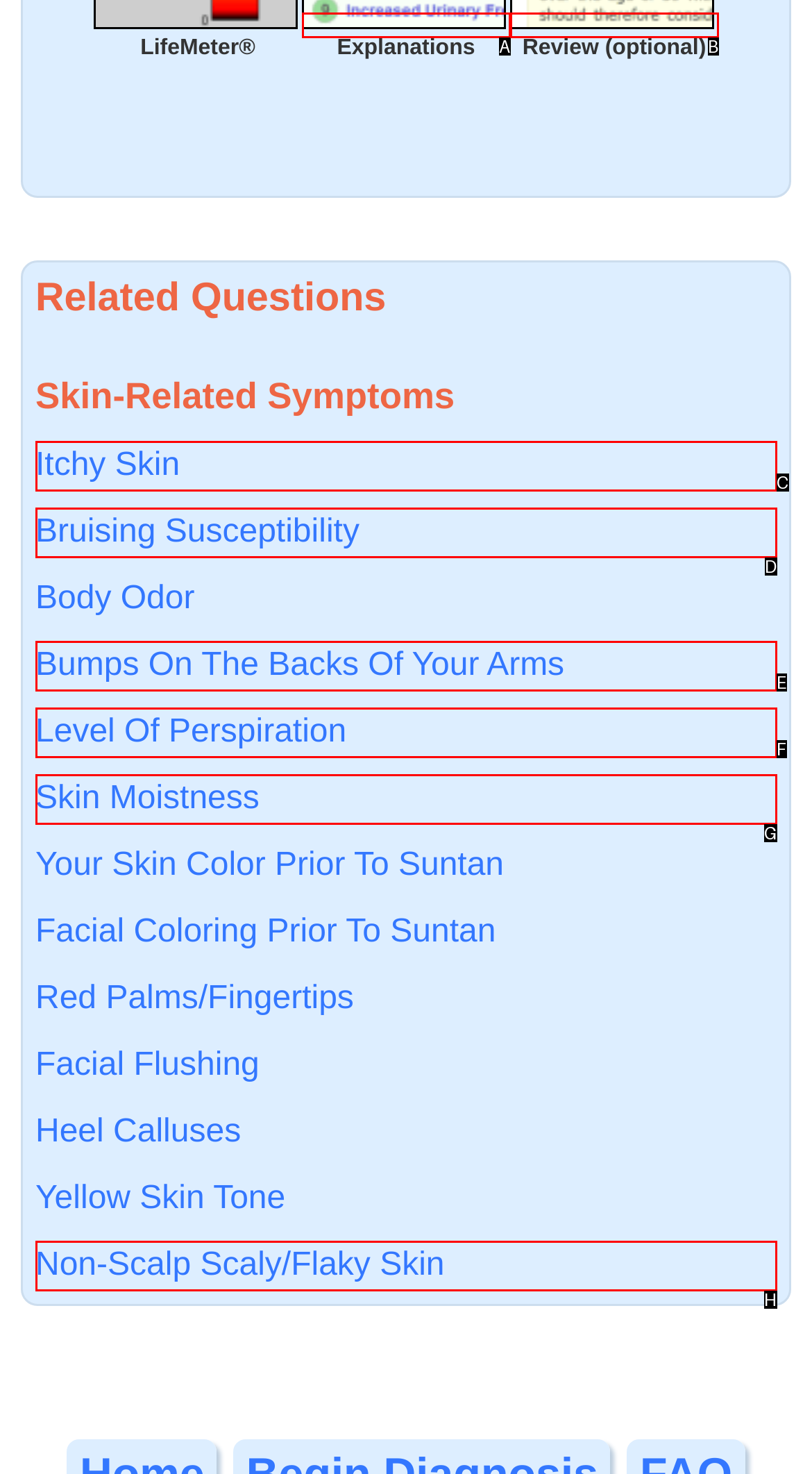Given the description: Level Of Perspiration, identify the matching HTML element. Provide the letter of the correct option.

F